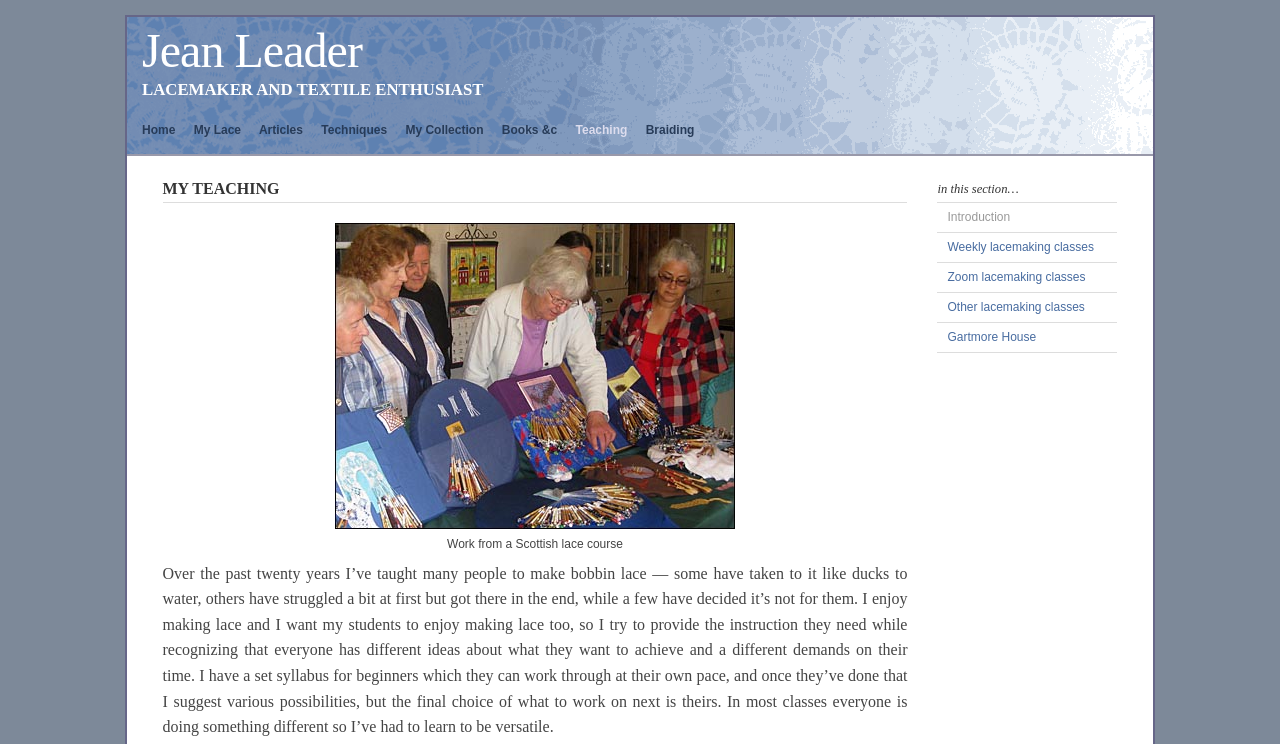Please specify the bounding box coordinates of the clickable section necessary to execute the following command: "View 'My Lace' page".

[0.151, 0.166, 0.2, 0.184]